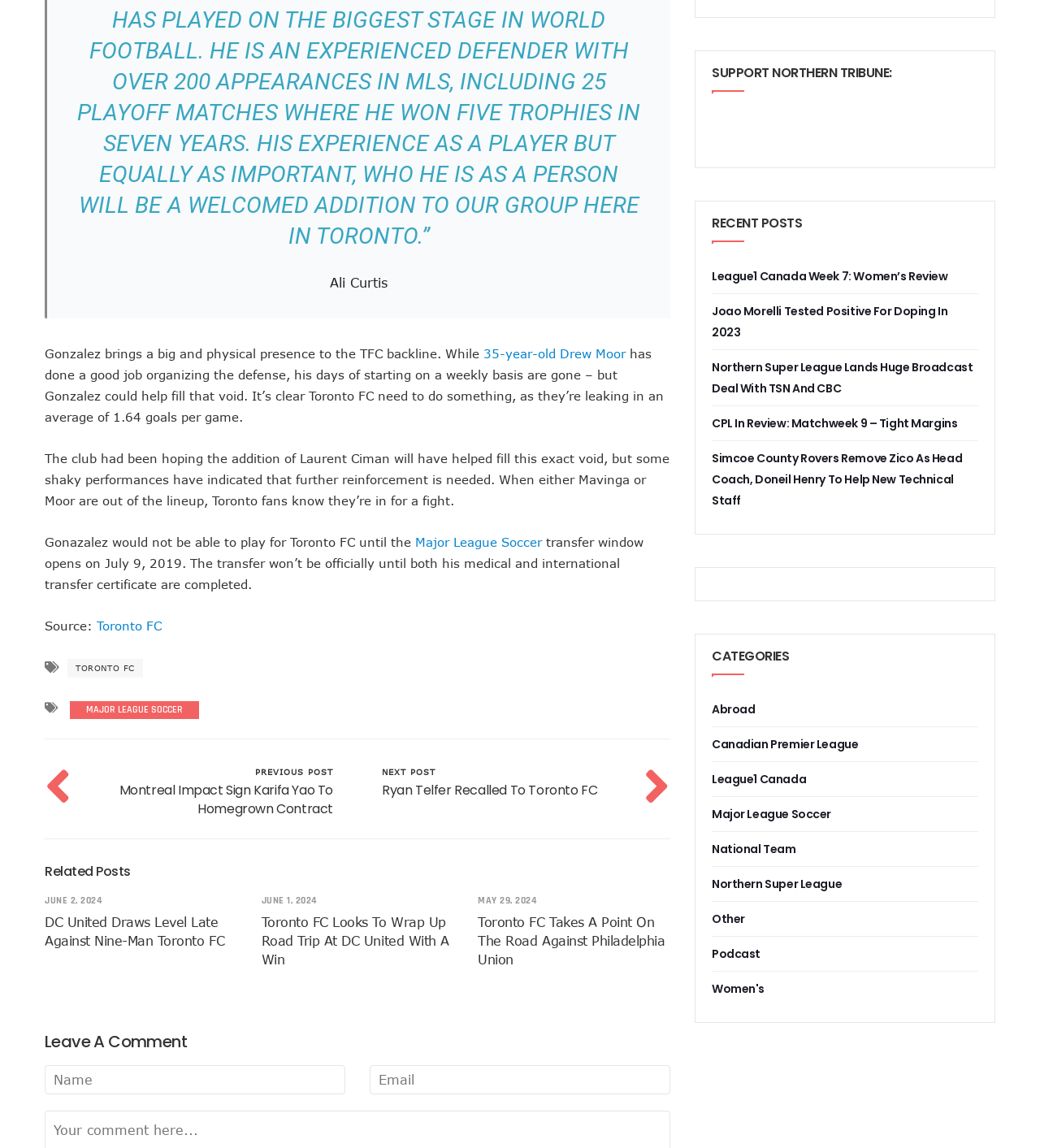Find the UI element described as: "Northern Super League" and predict its bounding box coordinates. Ensure the coordinates are four float numbers between 0 and 1, [left, top, right, bottom].

[0.684, 0.632, 0.794, 0.643]